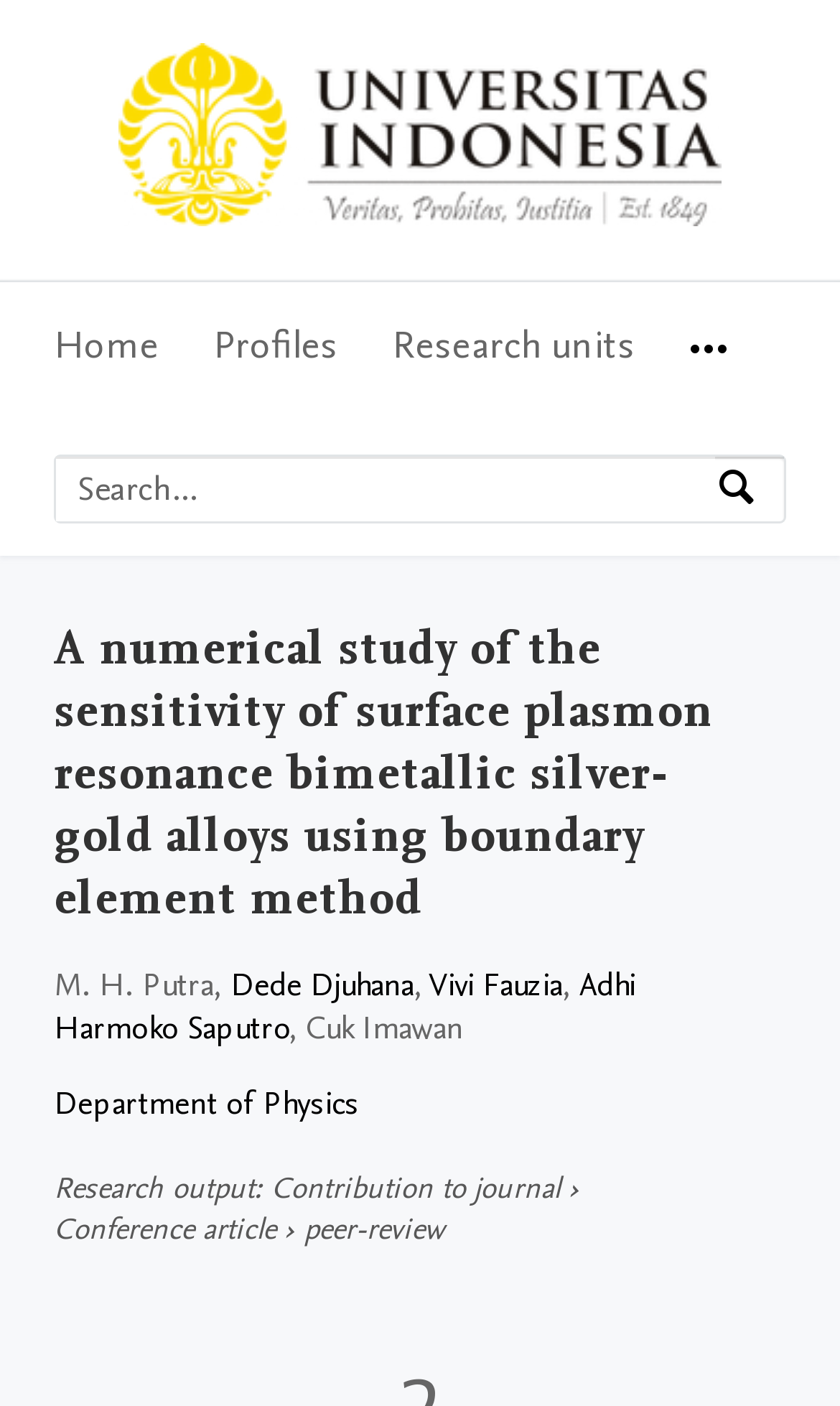What is the purpose of the textbox?
Please provide a comprehensive answer based on the information in the image.

I found a textbox element with a placeholder text 'Search by expertise, name or affiliation', which suggests that the purpose of the textbox is to search for experts or individuals by their expertise, name, or affiliation.